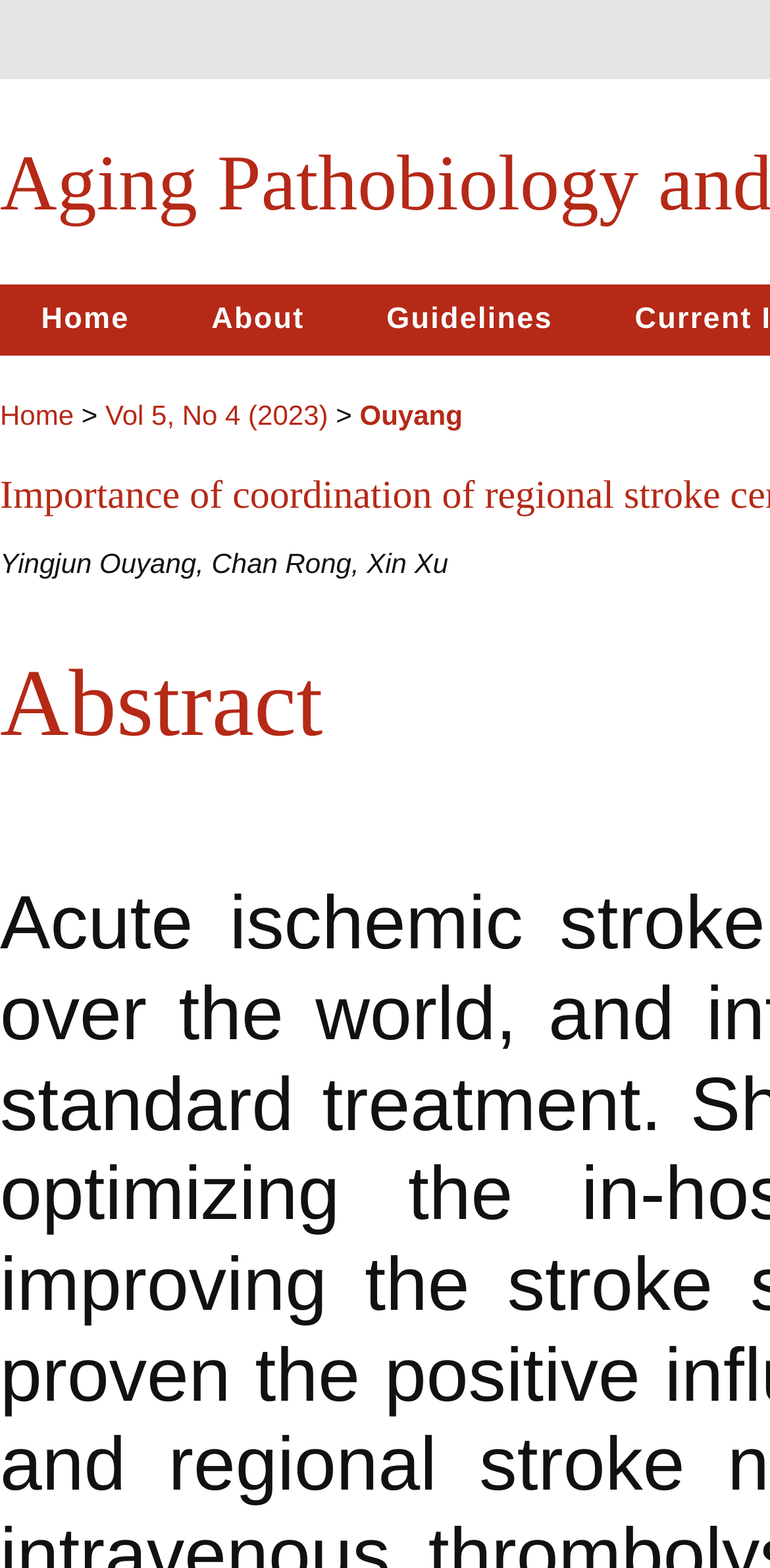Given the following UI element description: "Guidelines", find the bounding box coordinates in the webpage screenshot.

[0.489, 0.181, 0.731, 0.227]